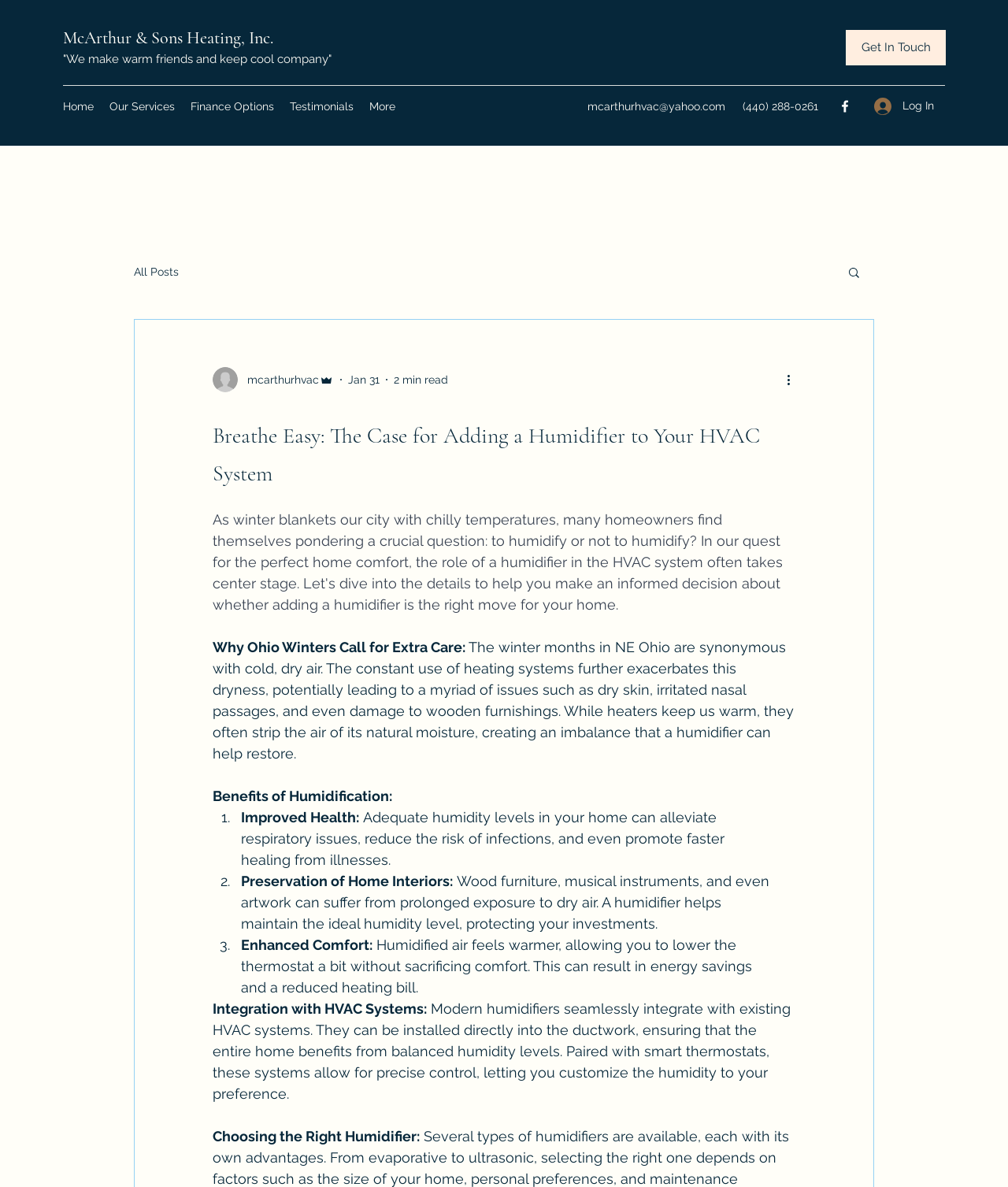Using the element description The Findon Gentlemen's Cycling Club, predict the bounding box coordinates for the UI element. Provide the coordinates in (top-left x, top-left y, bottom-right x, bottom-right y) format with values ranging from 0 to 1.

None